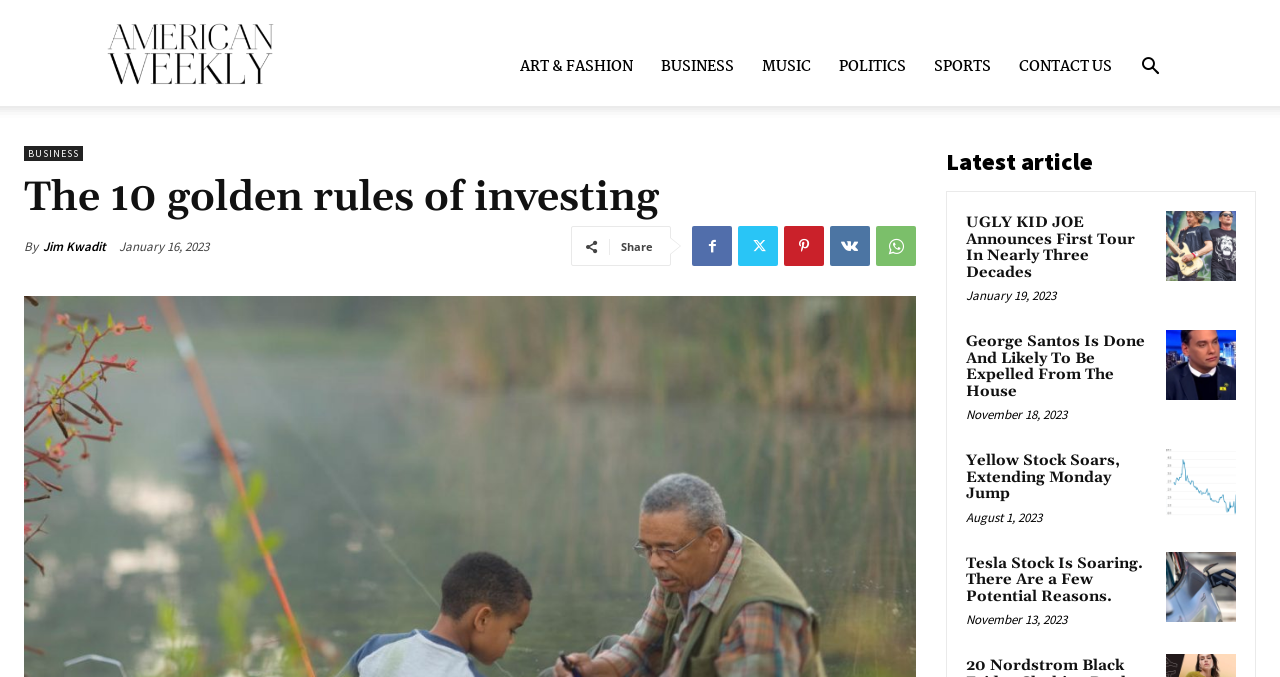Identify the bounding box coordinates of the clickable region to carry out the given instruction: "Share the article".

[0.485, 0.353, 0.51, 0.375]